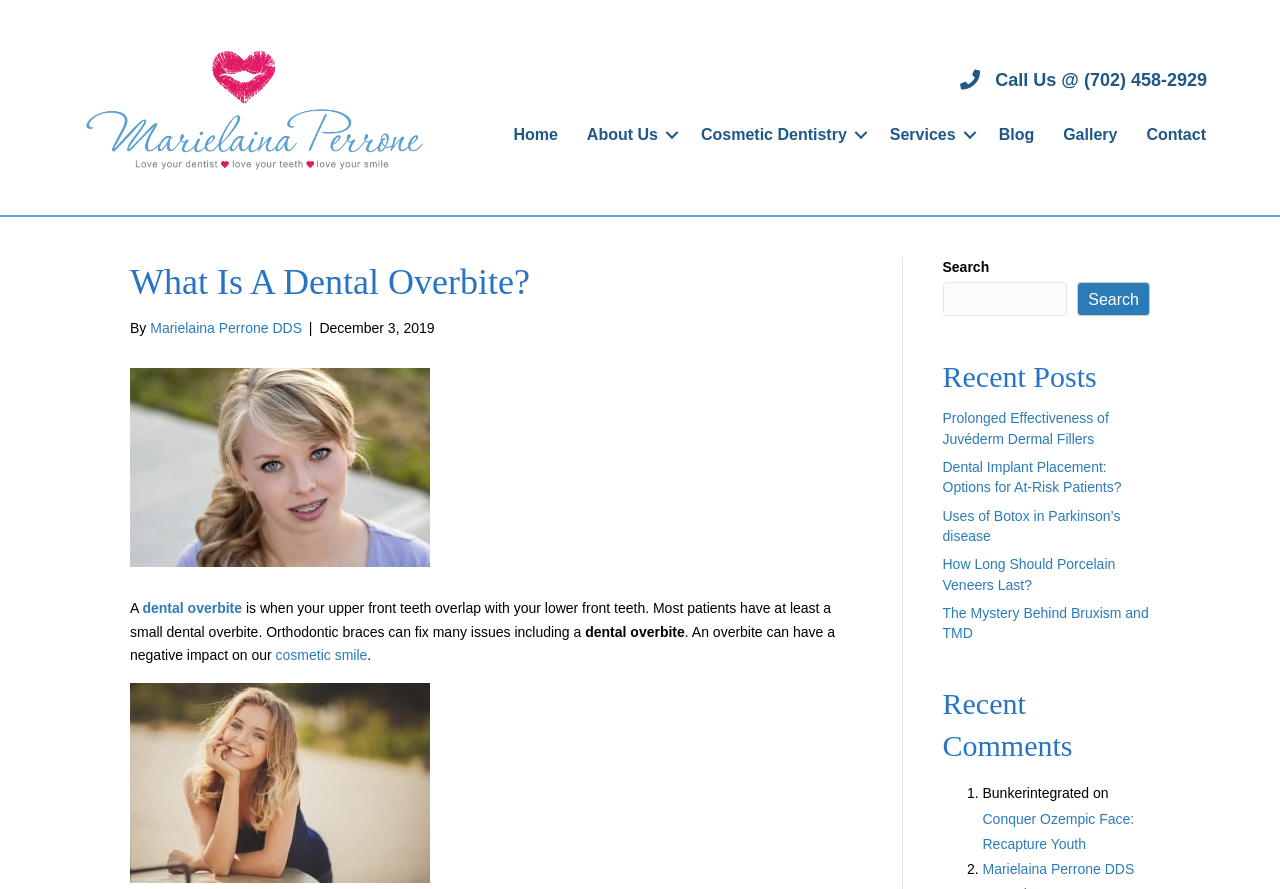Extract the primary header of the webpage and generate its text.

What Is A Dental Overbite?